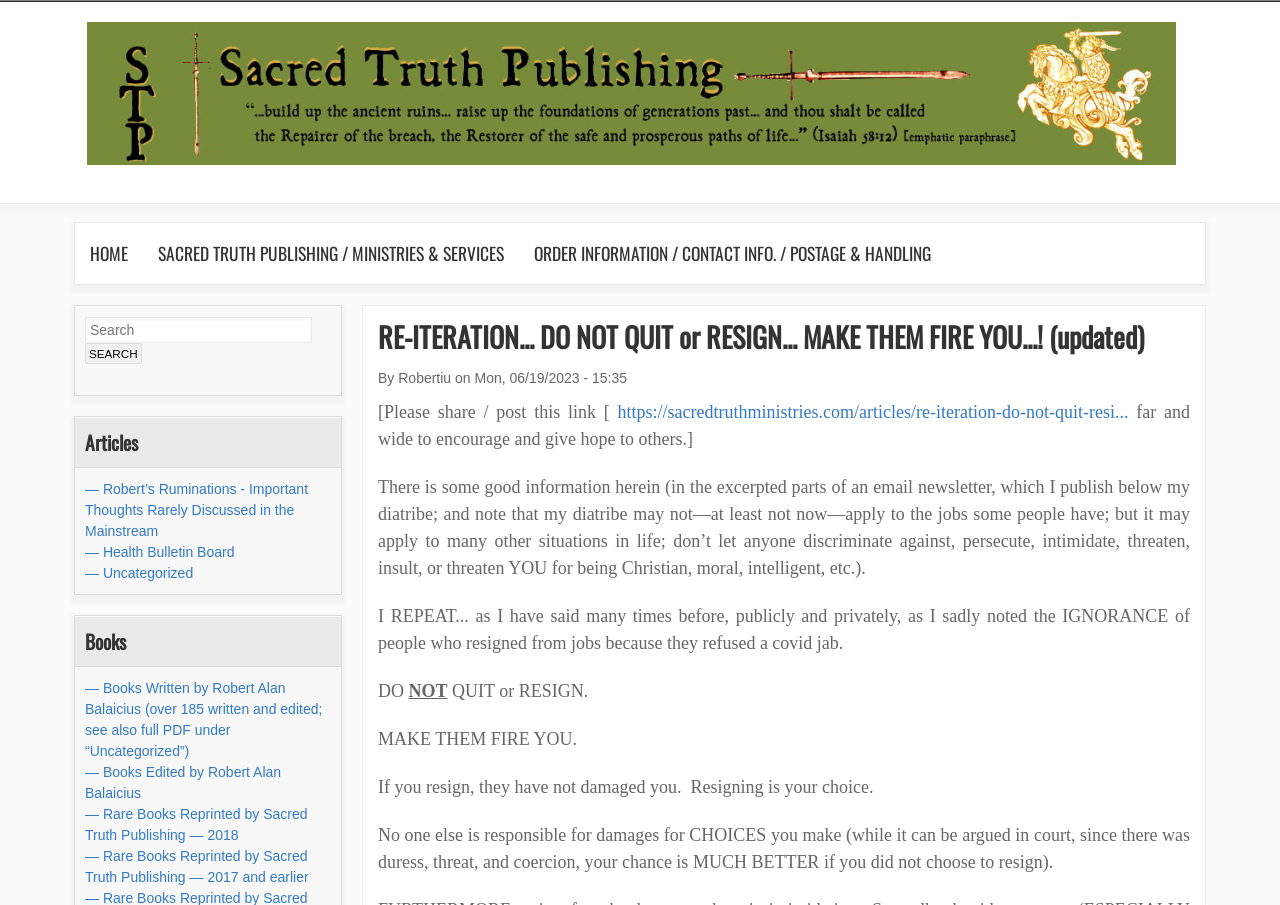Give a full account of the webpage's elements and their arrangement.

The webpage is from Sacred Truth Ministries, and its main content is an article titled "RE-ITERATION... DO NOT QUIT or RESIGN... MAKE THEM FIRE YOU...! (updated)". The article is written by Robert and is dated Mon, 06/19/2023 - 15:35. 

At the top of the page, there is a link to skip to the main content, followed by the ministry's logo and a heading with the ministry's name. Below this, there is a main menu with links to "HOME", "SACRED TRUTH PUBLISHING / MINISTRIES & SERVICES", and "ORDER INFORMATION / CONTACT INFO. / POSTAGE & HANDLING". 

On the left side of the page, there is a search form with a search box and a search button. Below the search form, there are headings and links to "Articles", "Books", and other categories. 

The main article is divided into several paragraphs, with the author emphasizing the importance of not quitting or resigning from jobs, especially due to discrimination or persecution. The author encourages readers to share the article and provides a link to do so. The article also mentions that there is good information in the excerpted parts of an email newsletter published below the author's diatribe.